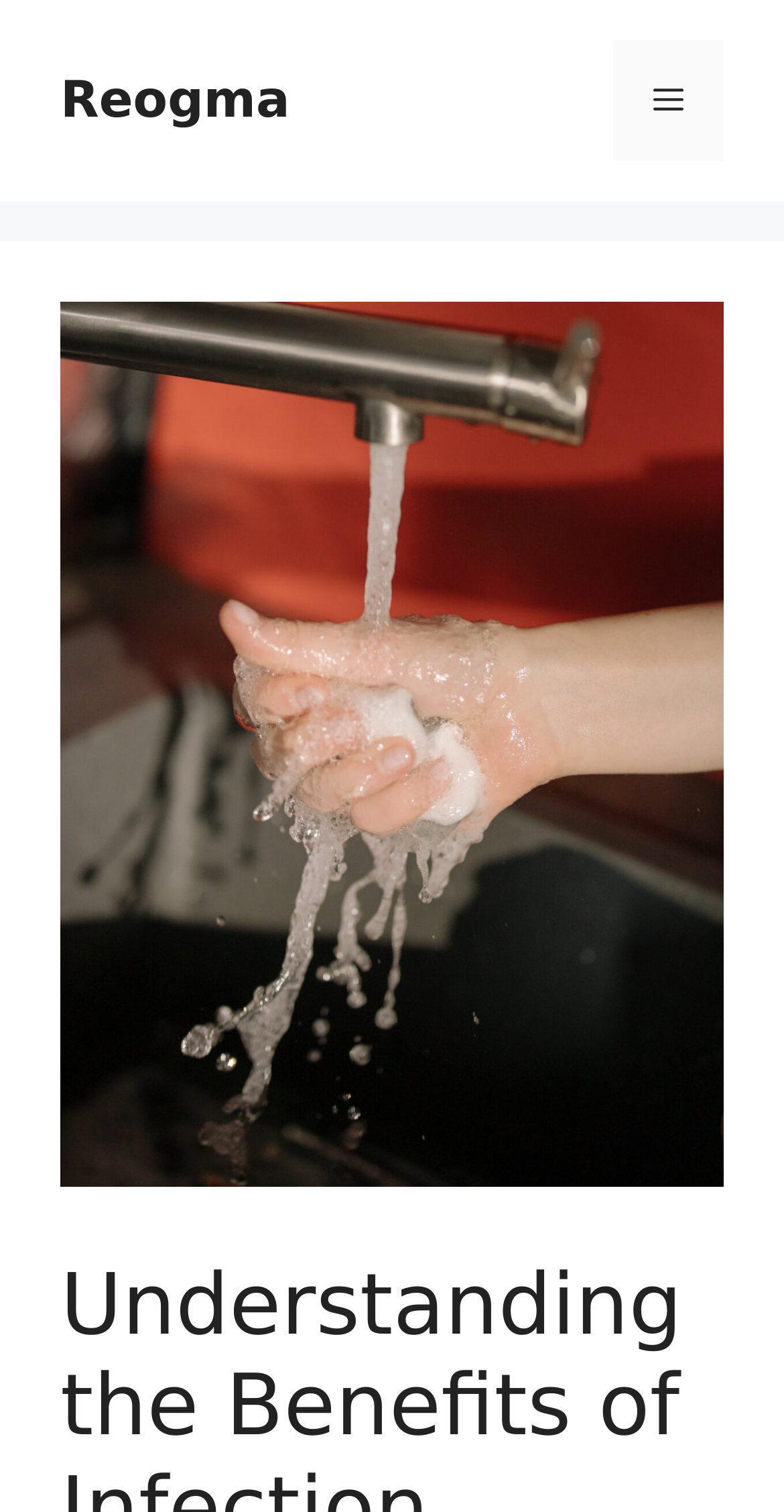Identify the bounding box of the HTML element described as: "Menu".

[0.782, 0.027, 0.923, 0.106]